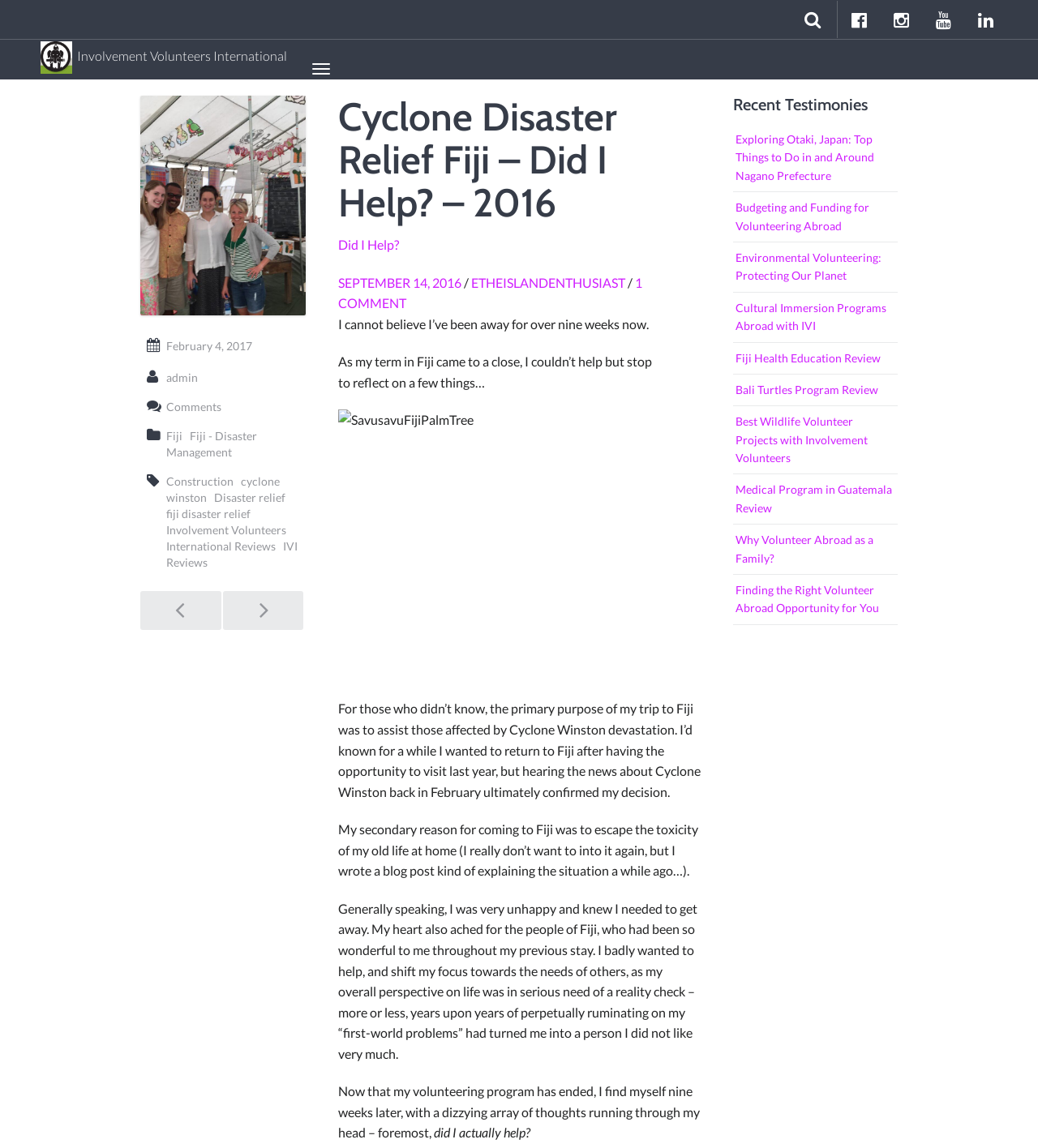What is the name of the organization mentioned in the webpage?
Based on the image, provide your answer in one word or phrase.

IVI